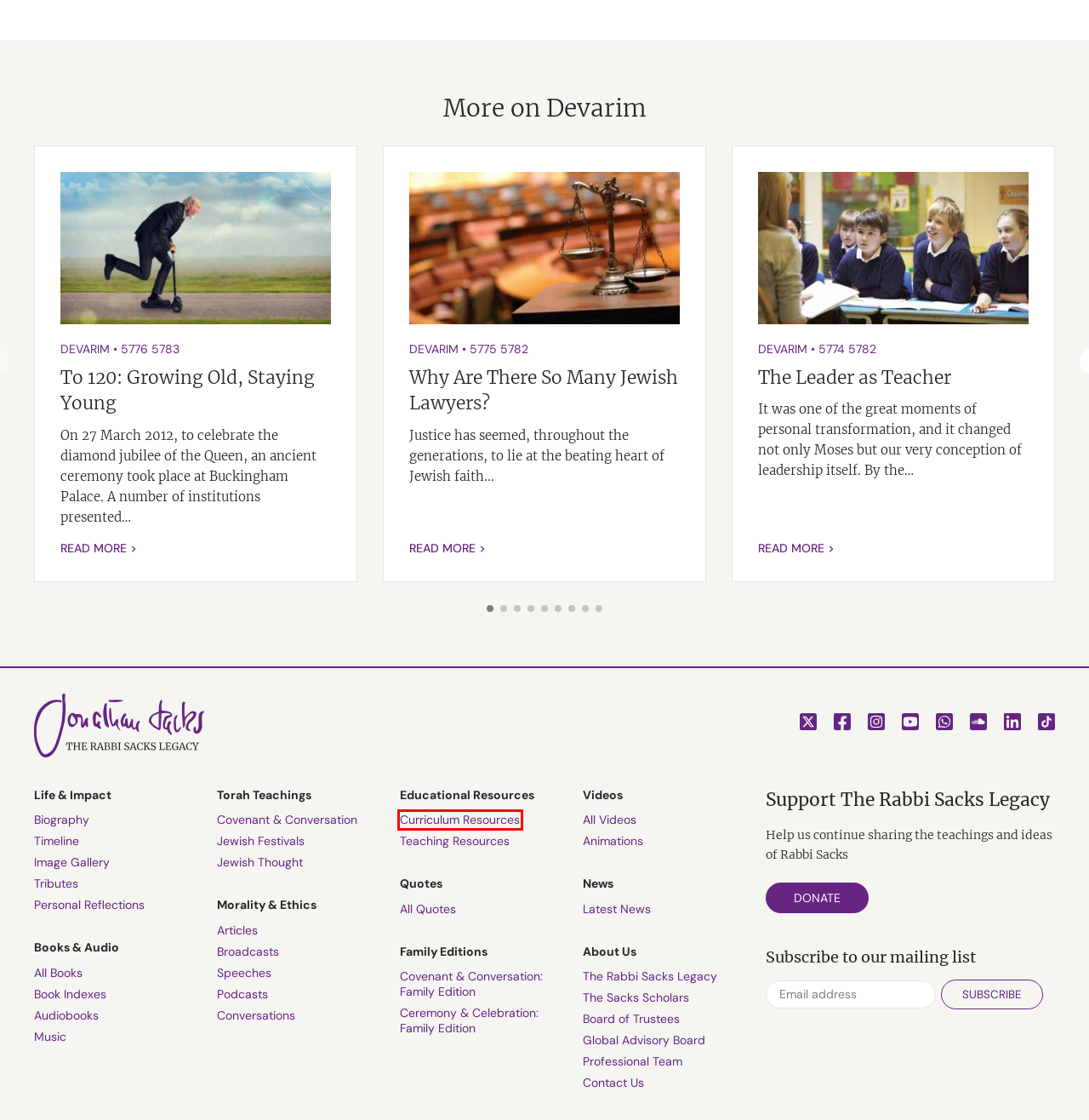Observe the screenshot of a webpage with a red bounding box highlighting an element. Choose the webpage description that accurately reflects the new page after the element within the bounding box is clicked. Here are the candidates:
A. Jewish Festivals & Holidays | The Rabbi Sacks Legacy
B. Rabbi Jonathan Sacks Quotes | The Rabbi Sacks Legacy
C. Jewish Year 5775 (2014-2015) | Covenant & Conversation | The Rabbi Sacks Legacy
D. Morality & Ethics Articles | The Rabbi Sacks Legacy
E. Contact The Rabbi Sacks Legacy | The Rabbi Sacks Legacy
F. Jewish Curriculum Resources | The Rabbi Sacks Legacy
G. Jewish Year 5776 (2015-2016) | Covenant & Conversation | The Rabbi Sacks Legacy
H. Jewish Year 5782 (2021-2022) | Covenant & Conversation | The Rabbi Sacks Legacy

F